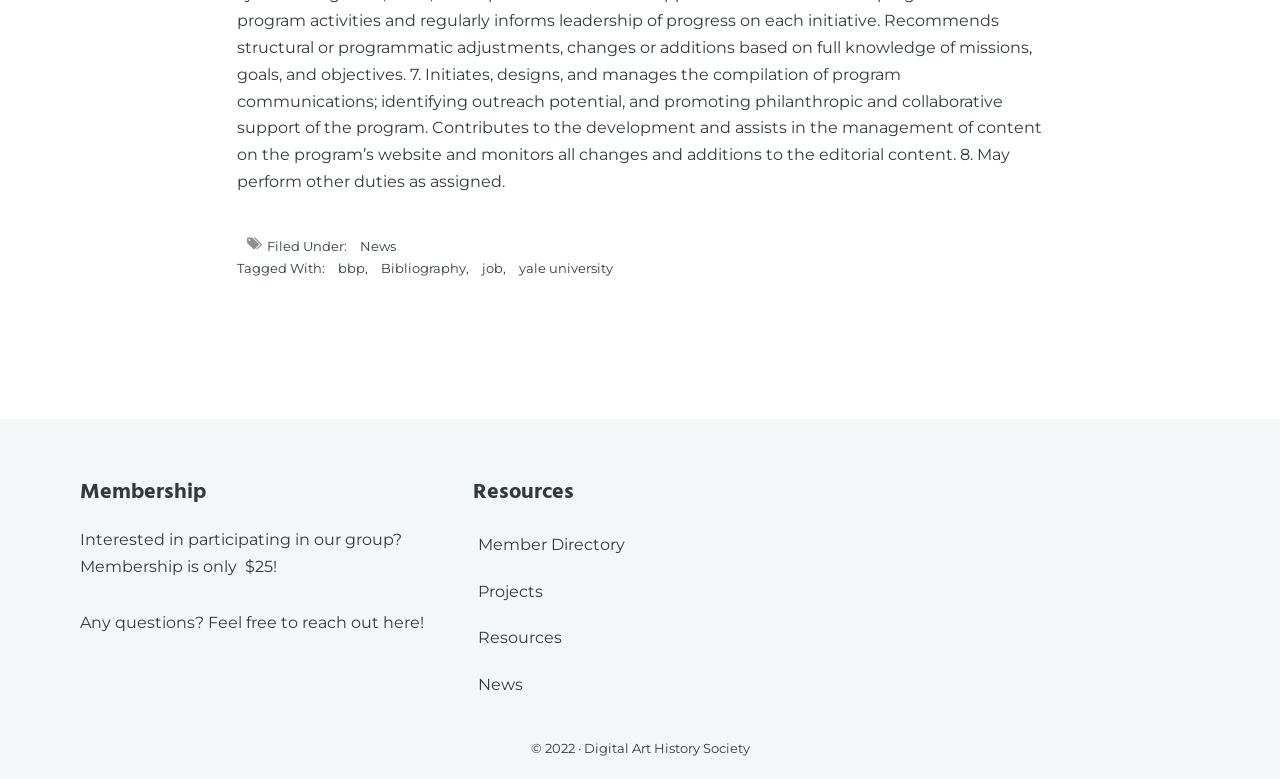What are the resources provided?
Use the image to give a comprehensive and detailed response to the question.

The resources section provides links to 'Member Directory', 'Projects', 'Resources', and 'News'.